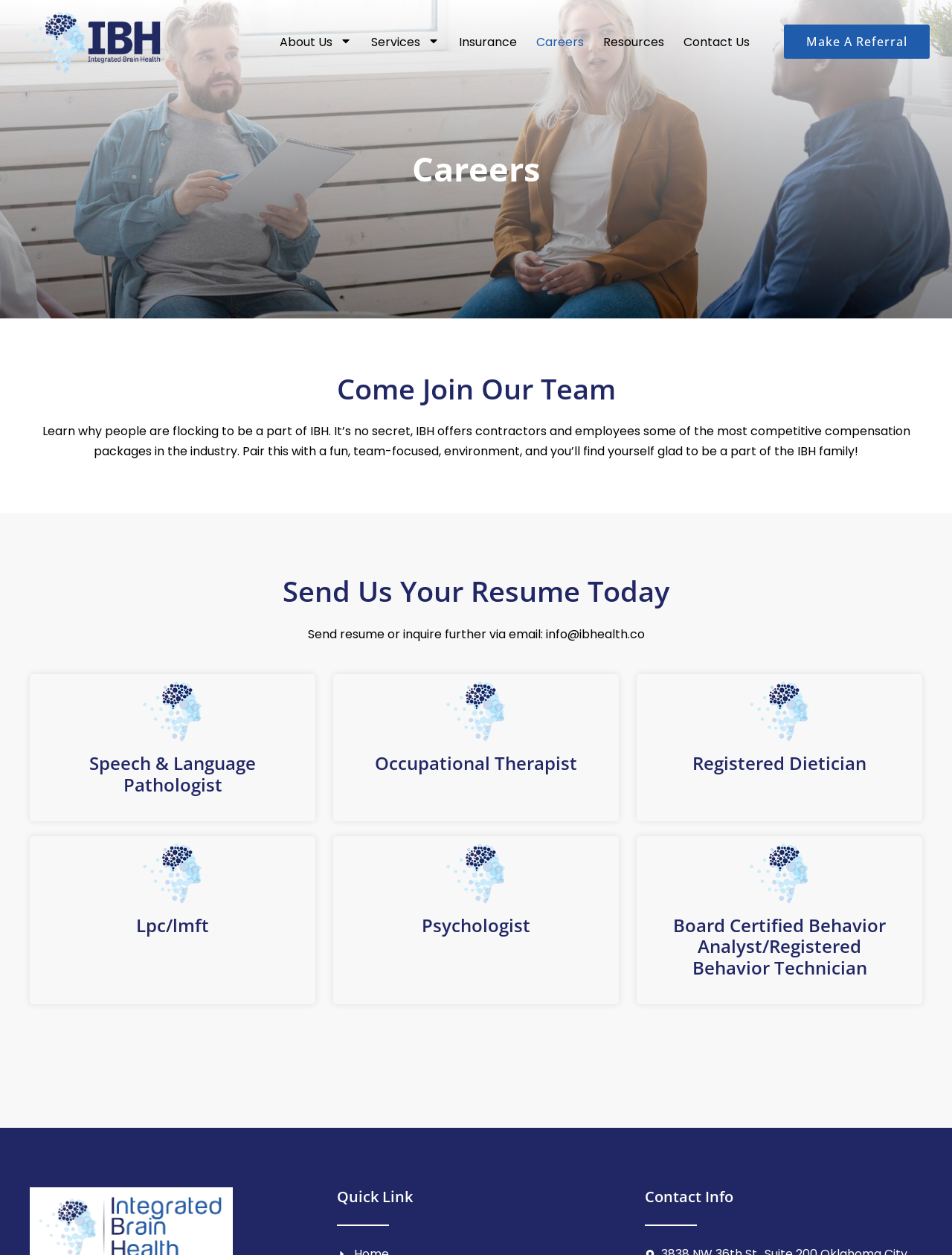How can I apply for a job?
Answer briefly with a single word or phrase based on the image.

Send resume via email